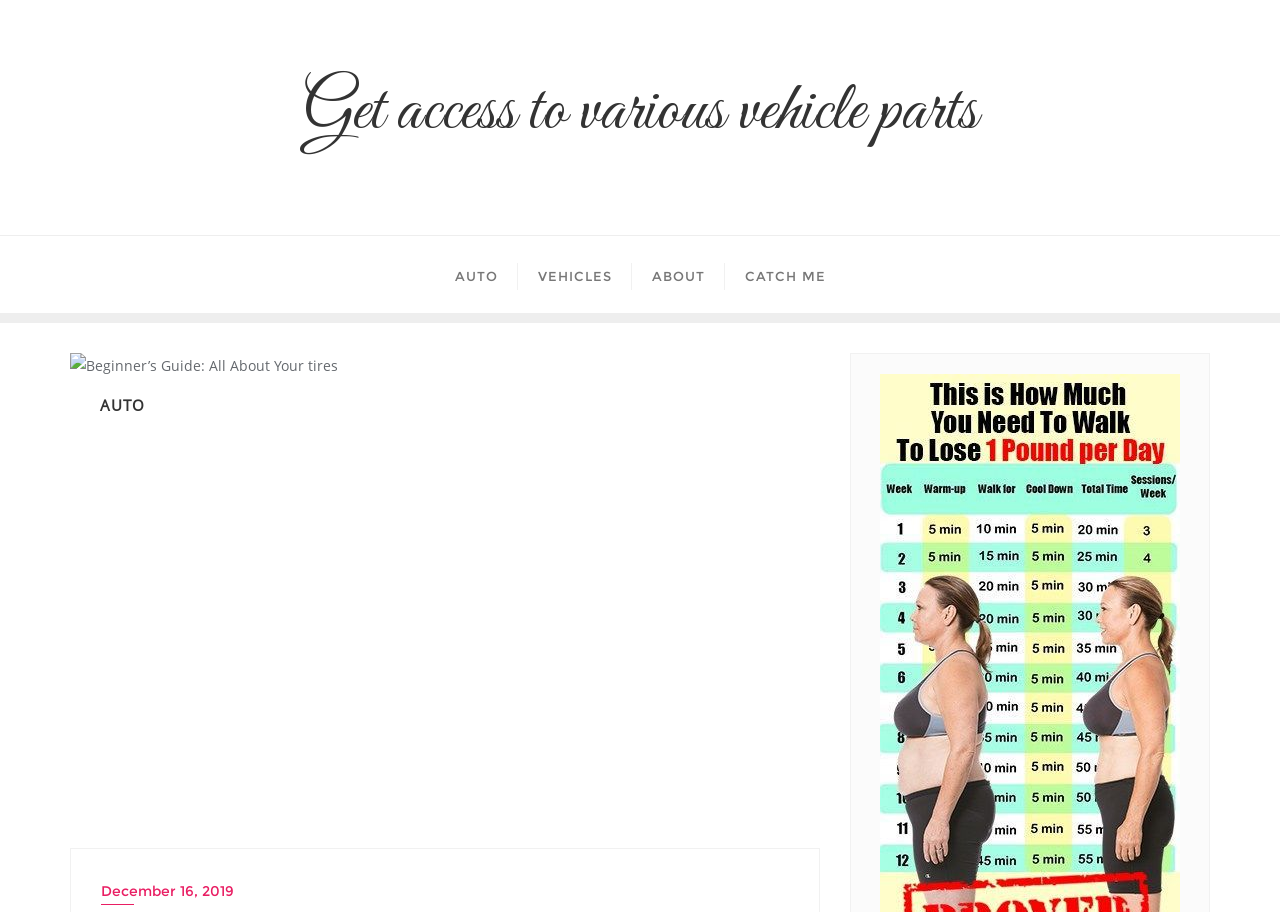What is the theme of this website?
Utilize the image to construct a detailed and well-explained answer.

Based on the meta description and the content of the webpage, it appears that the theme of this website is related to vehicle parts, specifically tires. The website seems to provide access to various vehicle parts and guides for beginners.